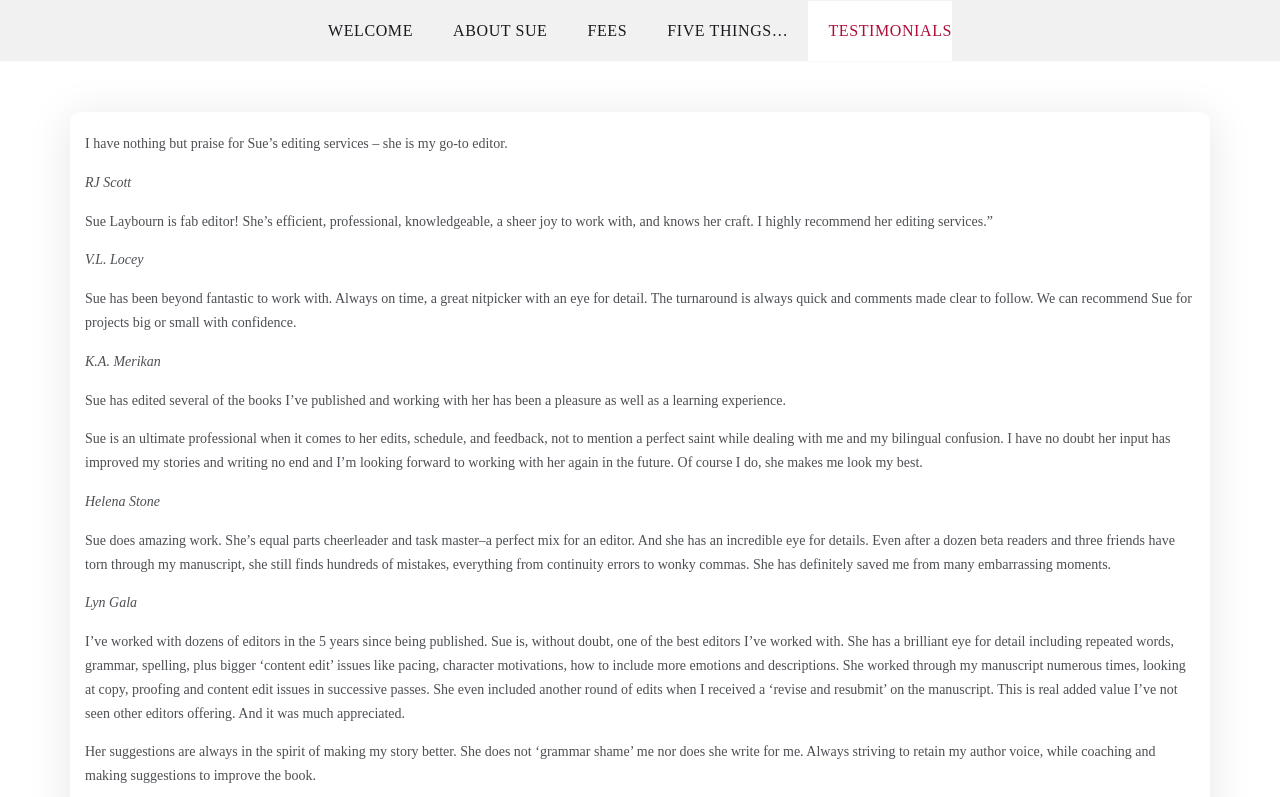Locate the bounding box coordinates of the UI element described by: "Five Things…". Provide the coordinates as four float numbers between 0 and 1, formatted as [left, top, right, bottom].

[0.506, 0.001, 0.632, 0.077]